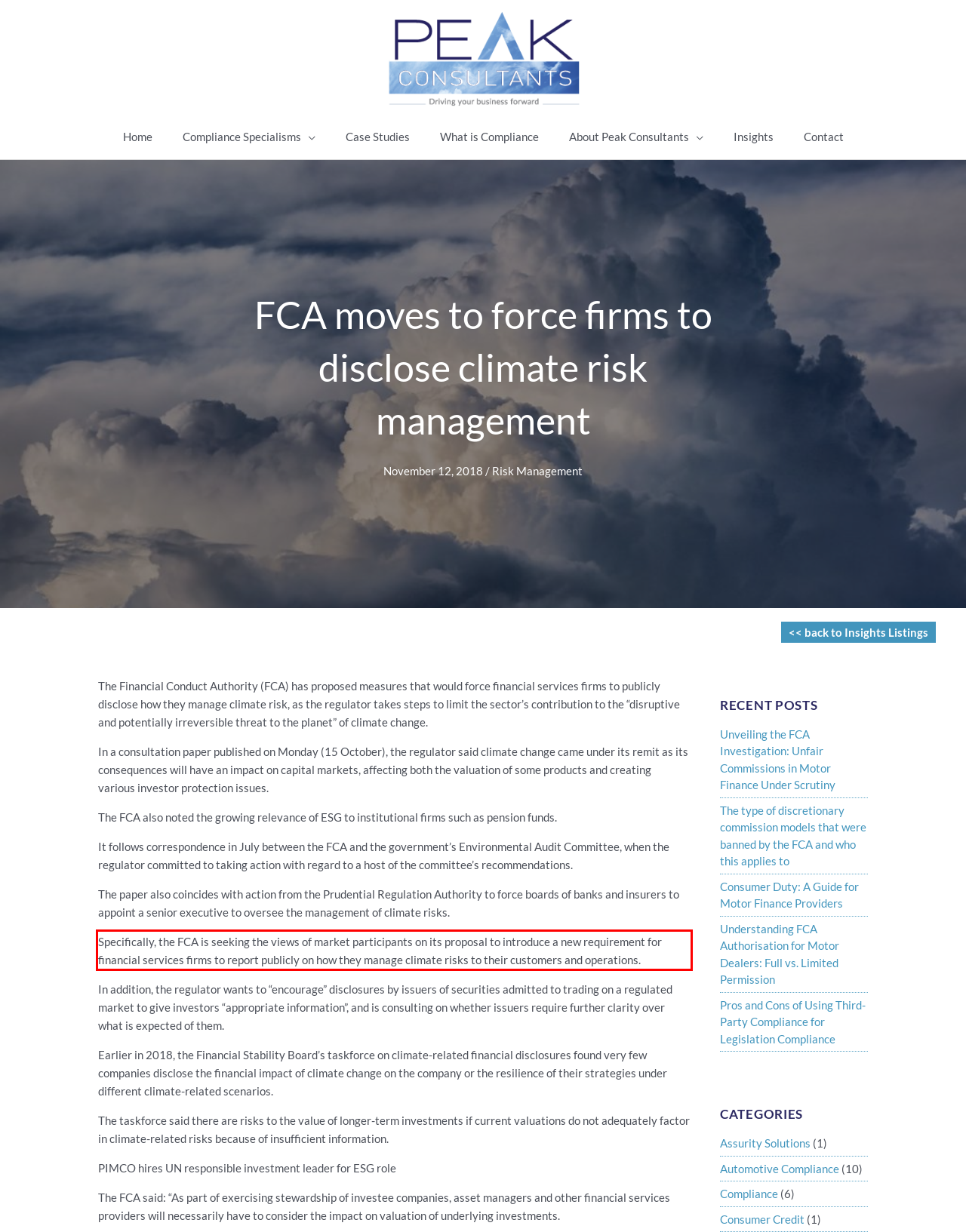There is a UI element on the webpage screenshot marked by a red bounding box. Extract and generate the text content from within this red box.

Specifically, the FCA is seeking the views of market participants on its proposal to introduce a new requirement for financial services firms to report publicly on how they manage climate risks to their customers and operations.